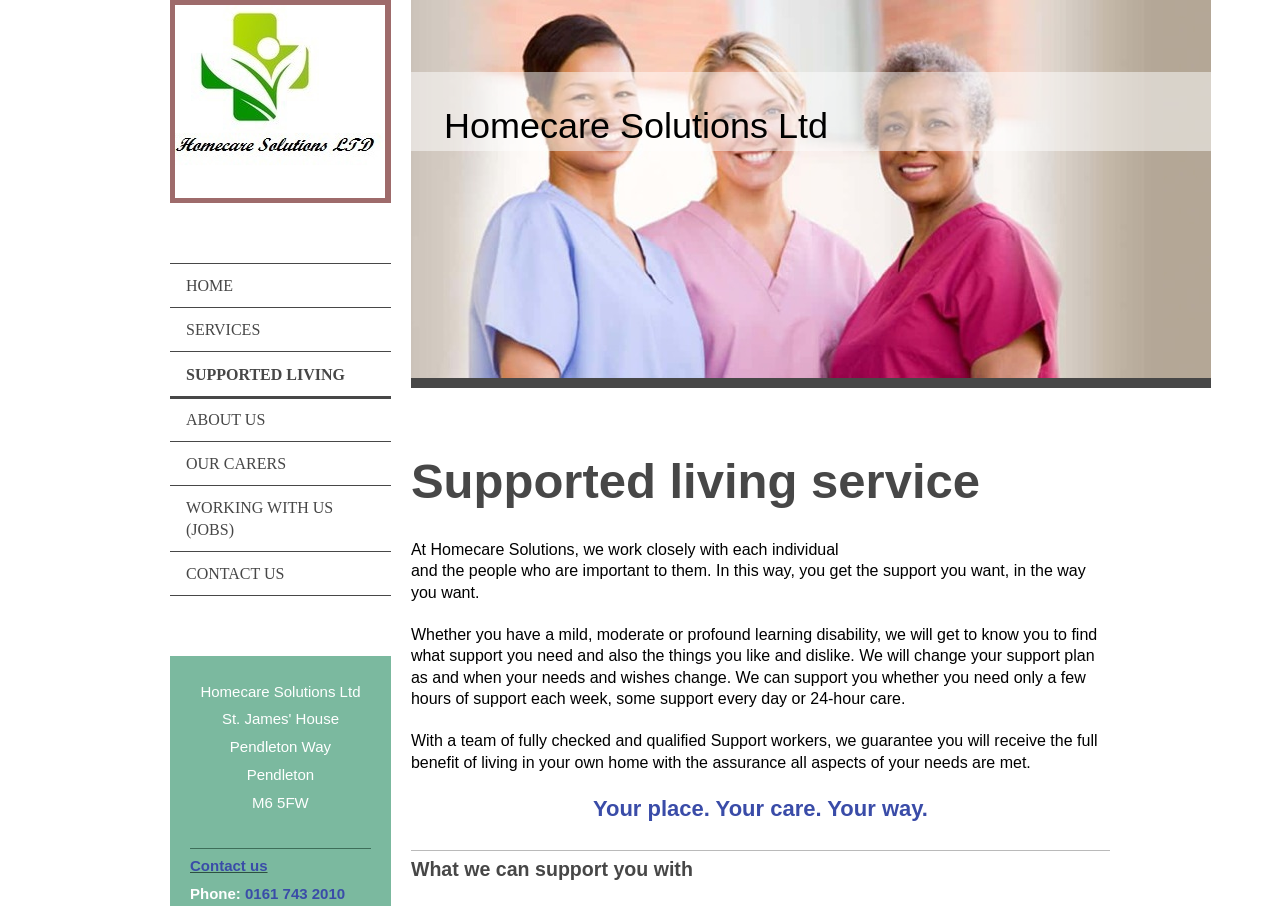Provide a brief response to the question using a single word or phrase: 
What is the phone number of Homecare Solutions Ltd?

0161 743 2010